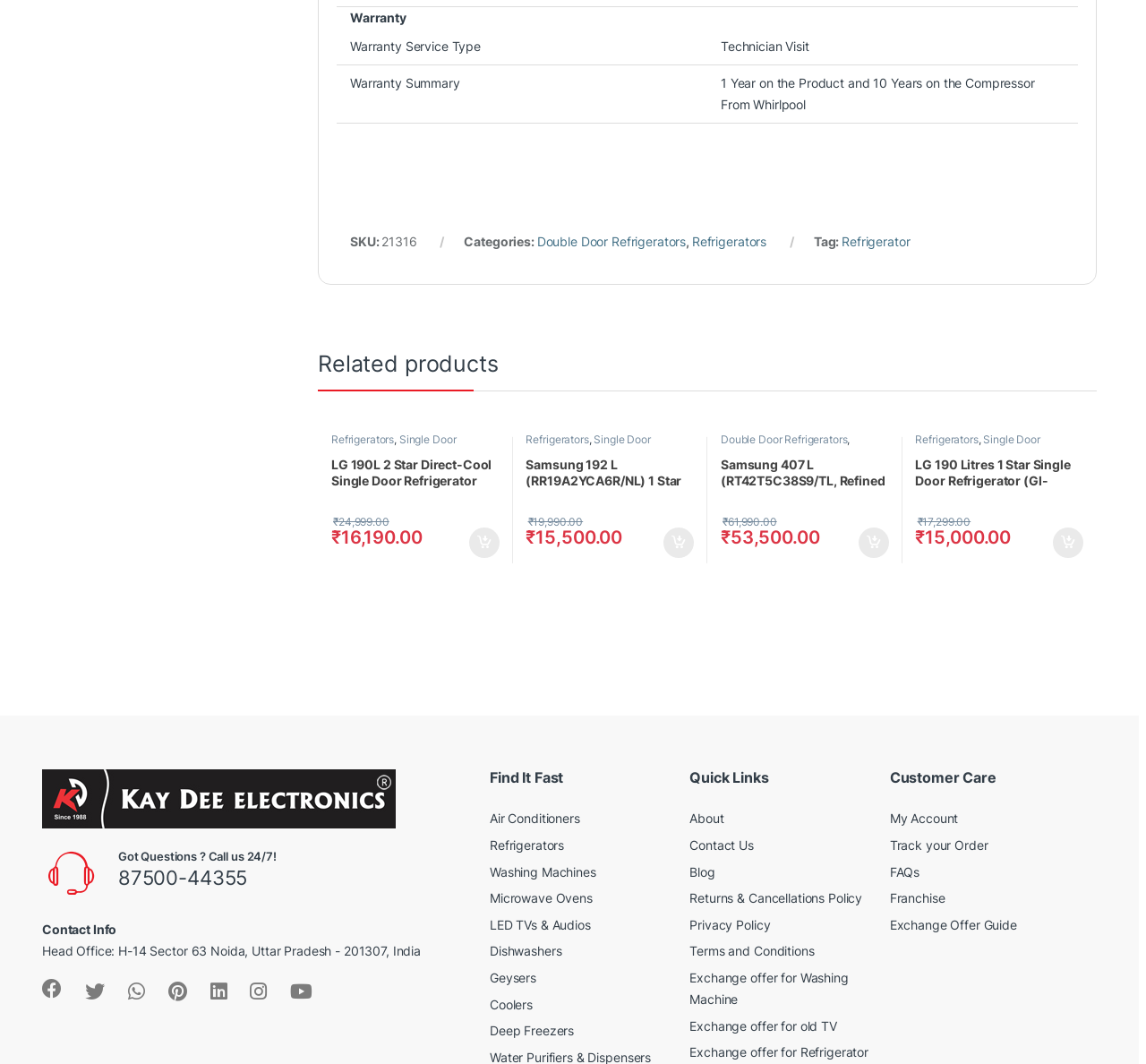What is the warranty service type?
Use the information from the image to give a detailed answer to the question.

Based on the table with the heading 'Warranty', the warranty service type is 'Technician Visit'.